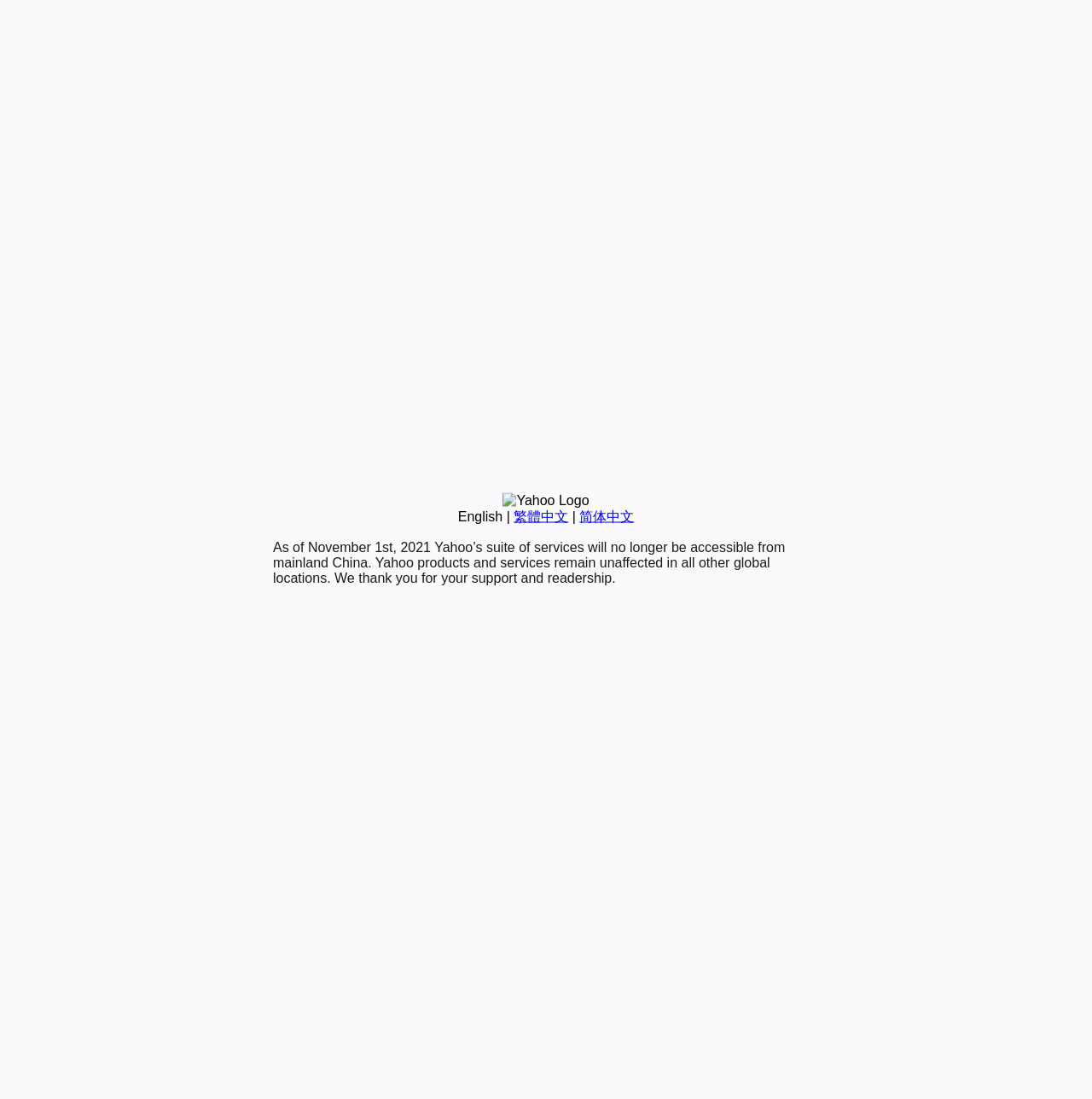Locate the bounding box of the UI element described in the following text: "繁體中文".

[0.47, 0.463, 0.52, 0.476]